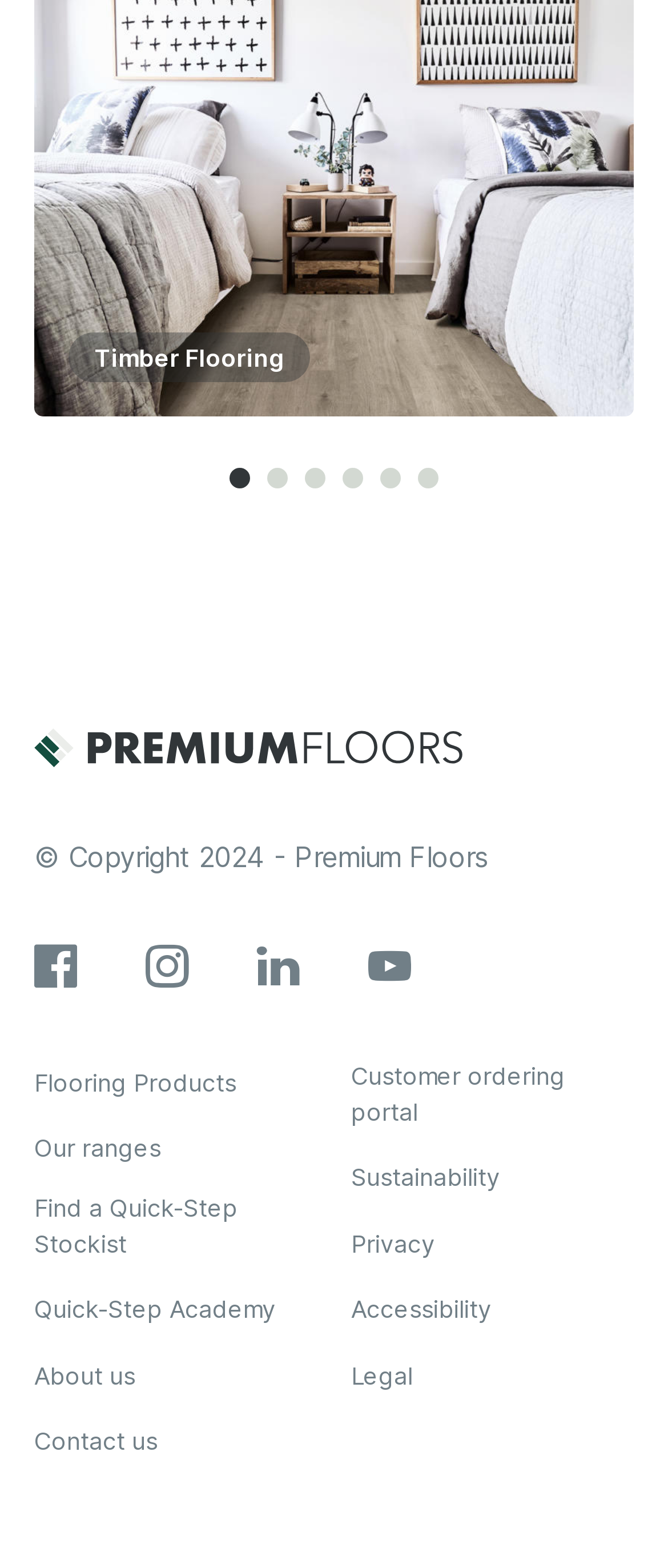How many social media links are available?
Kindly give a detailed and elaborate answer to the question.

I counted the number of social media links at the bottom of the page, and there are 4 links available, represented by icons '', '', '', and ''.